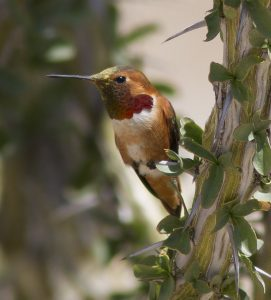What is the purpose of Allen's Hummingbirds in flowering plants?
Please answer the question with a detailed and comprehensive explanation.

According to the caption, Allen's Hummingbirds are essential to many flowering plants, particularly those with tubular shapes that produce ample nectar, indicating their role as pollinators.